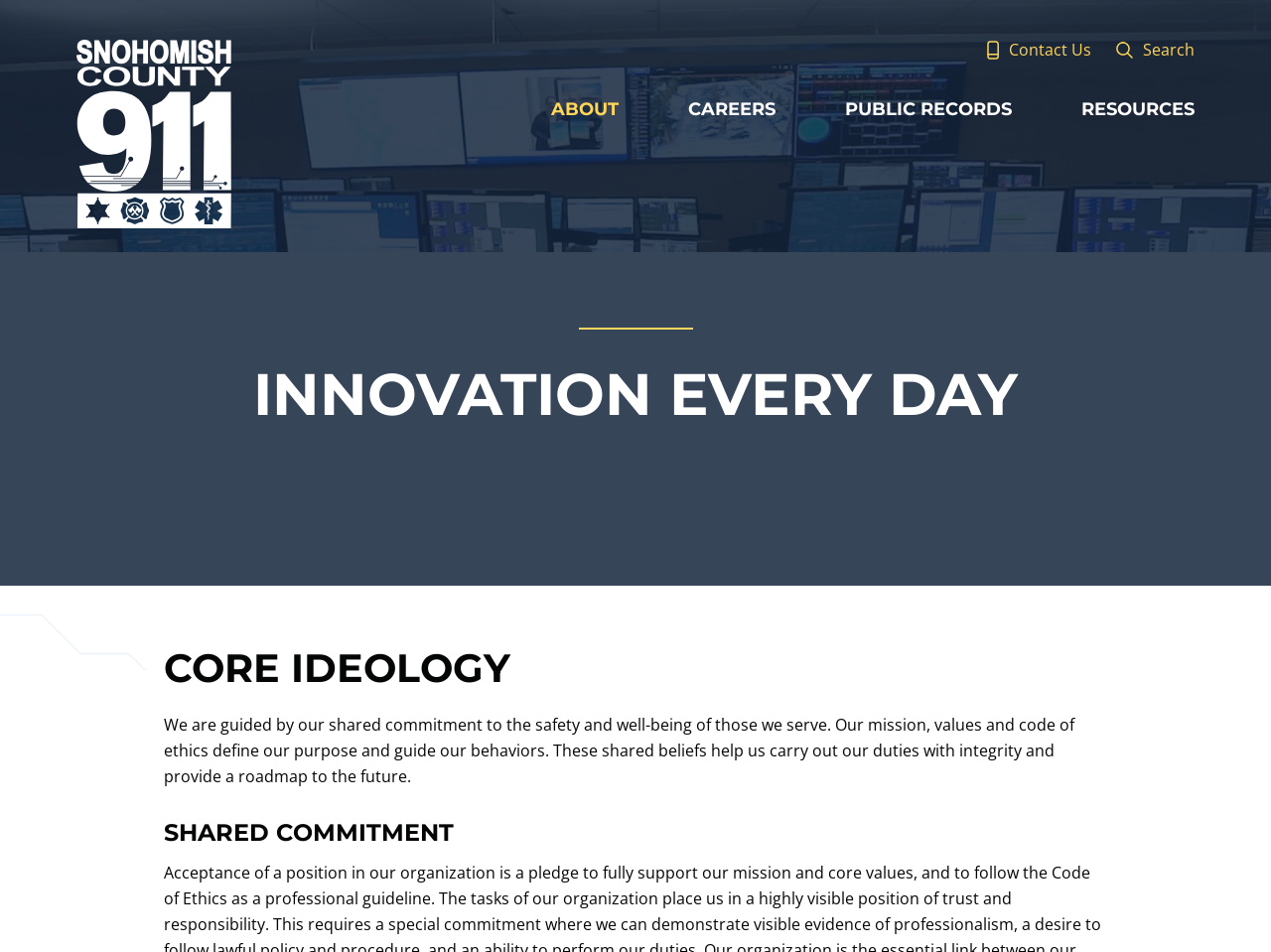Use a single word or phrase to answer the following:
What are the main sections of the website?

About, Careers, Public Records, Resources